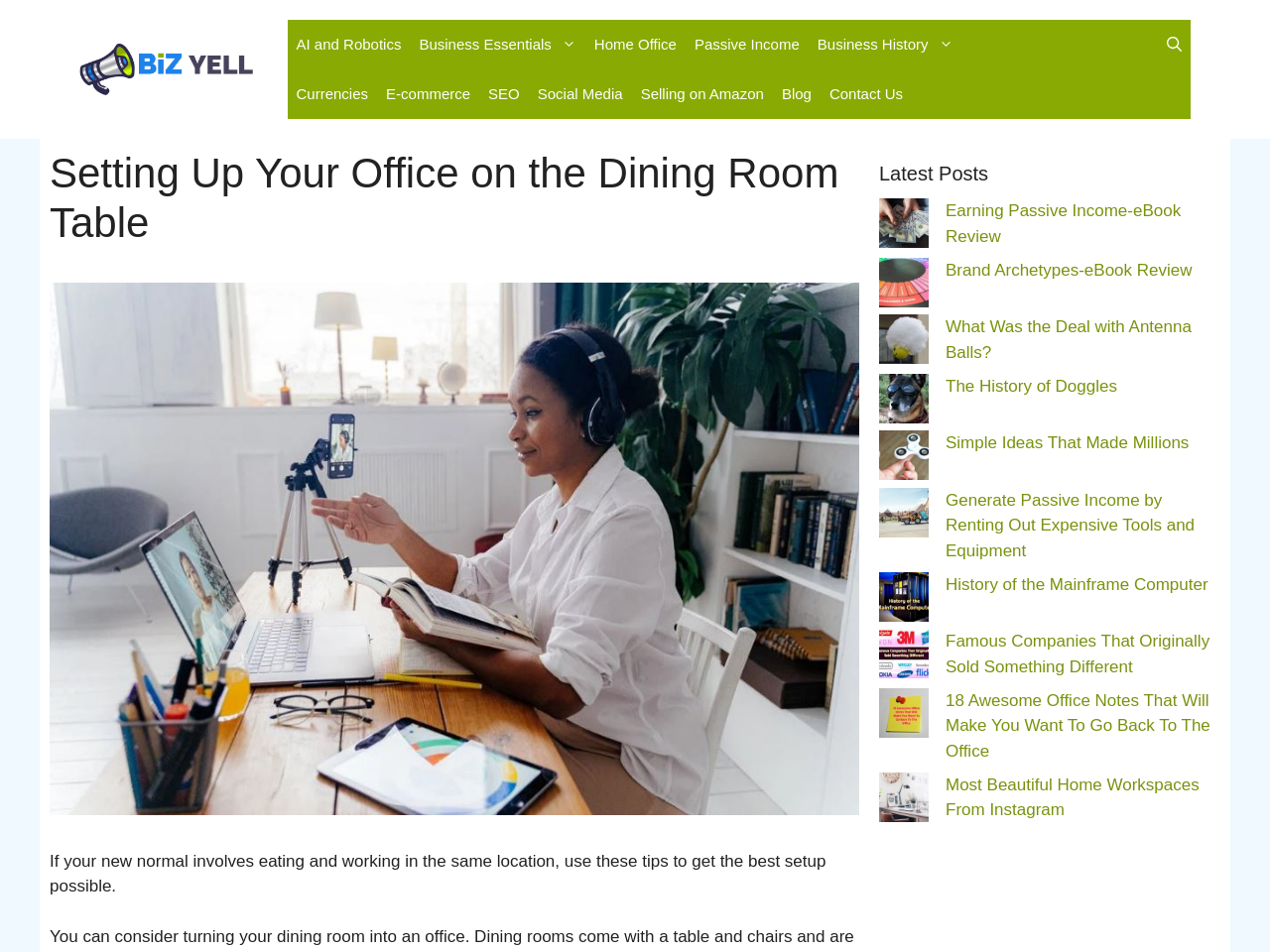Can you find and provide the title of the webpage?

Setting Up Your Office on the Dining Room Table